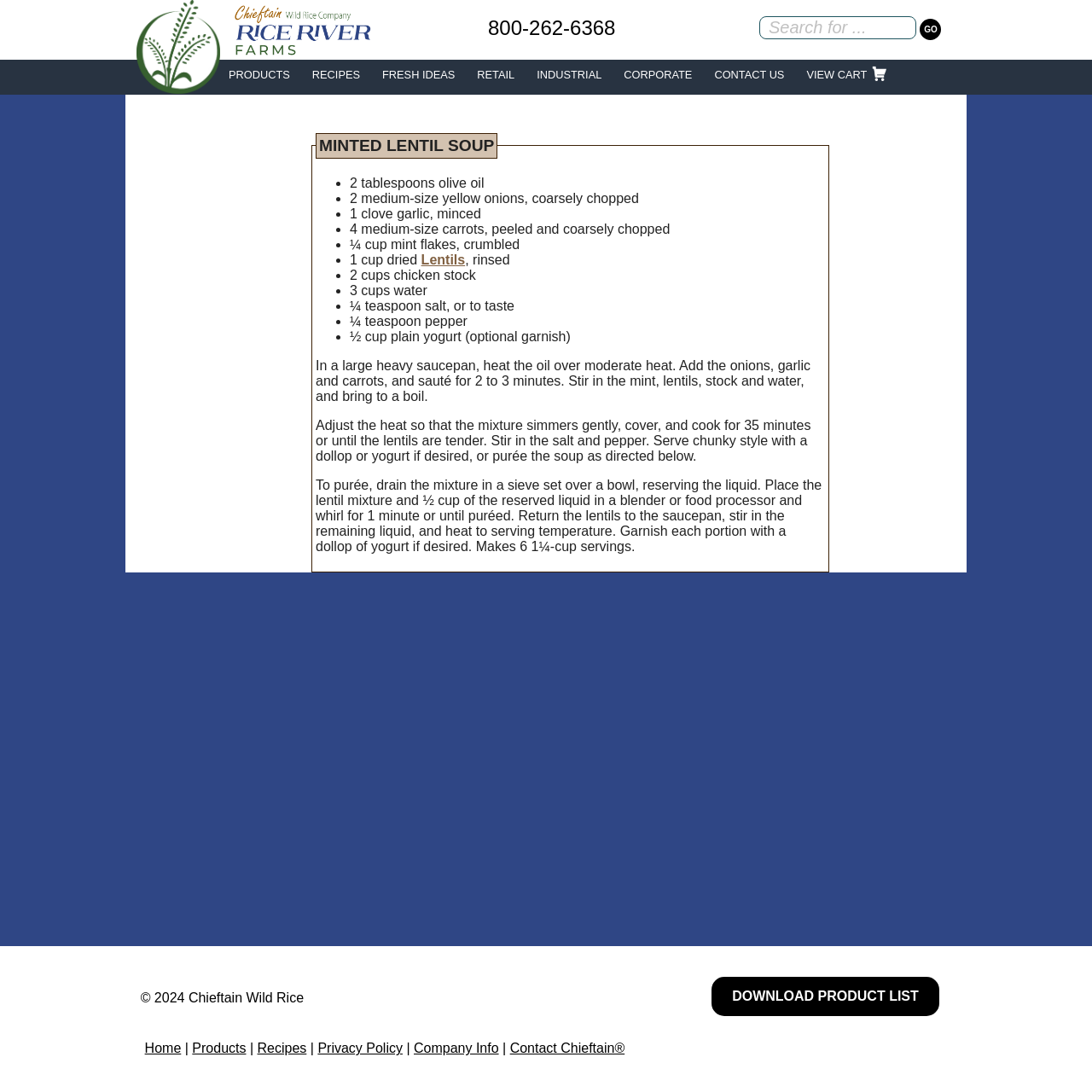Can you provide the bounding box coordinates for the element that should be clicked to implement the instruction: "Call the company"?

[0.438, 0.015, 0.564, 0.036]